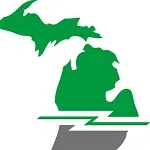Offer a detailed narrative of the scene depicted in the image.

The image features a stylized representation of the state of Michigan, characterized by vibrant green colors. The design emphasizes the state's distinctive shape, with an artistic touch that suggests vitality and growth. Beneath the silhouette of Michigan, there are horizontal lines in gray, adding a modern element to the overall aesthetic. This image serves as a logo or emblem for the MACUL Community, which connects members across Michigan and beyond, promoting leadership and collaboration in educational initiatives. The logo encapsulates the spirit of community and innovation that defines MACUL's mission.